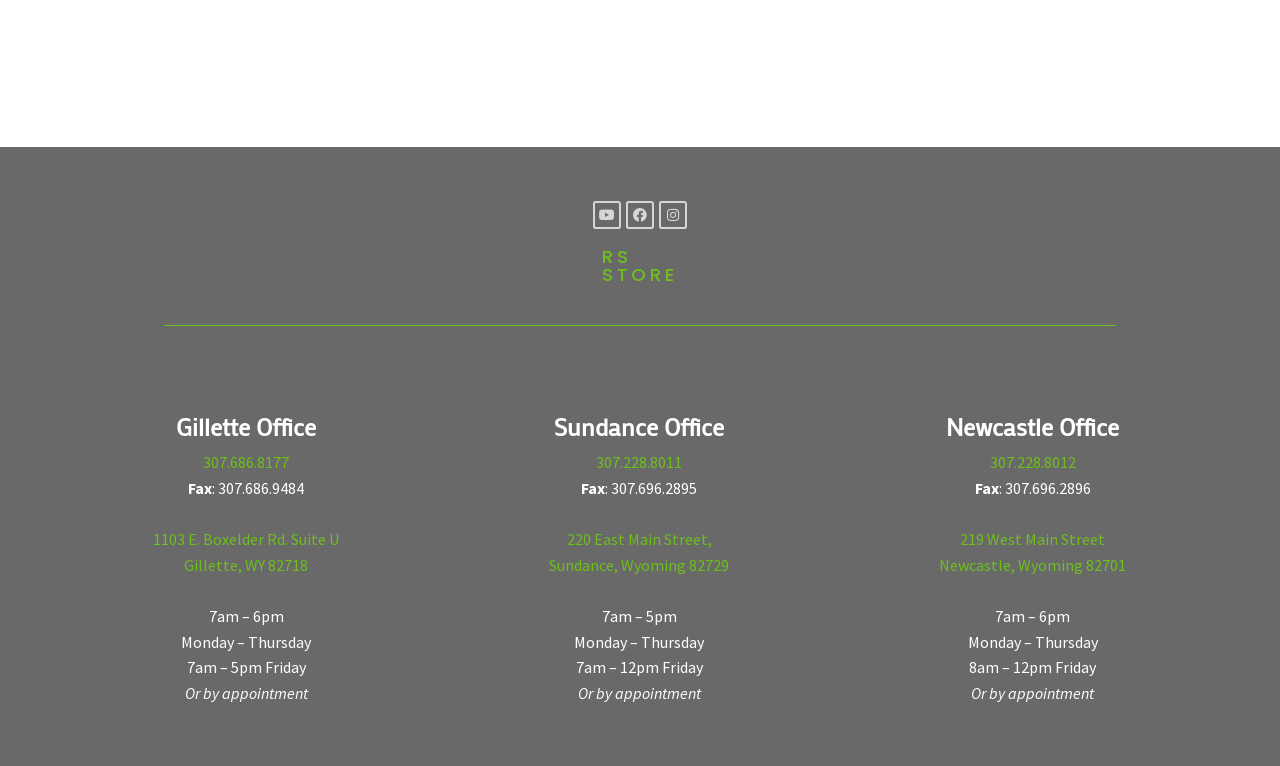Please provide the bounding box coordinates in the format (top-left x, top-left y, bottom-right x, bottom-right y). Remember, all values are floating point numbers between 0 and 1. What is the bounding box coordinate of the region described as: RS Store

[0.47, 0.319, 0.529, 0.375]